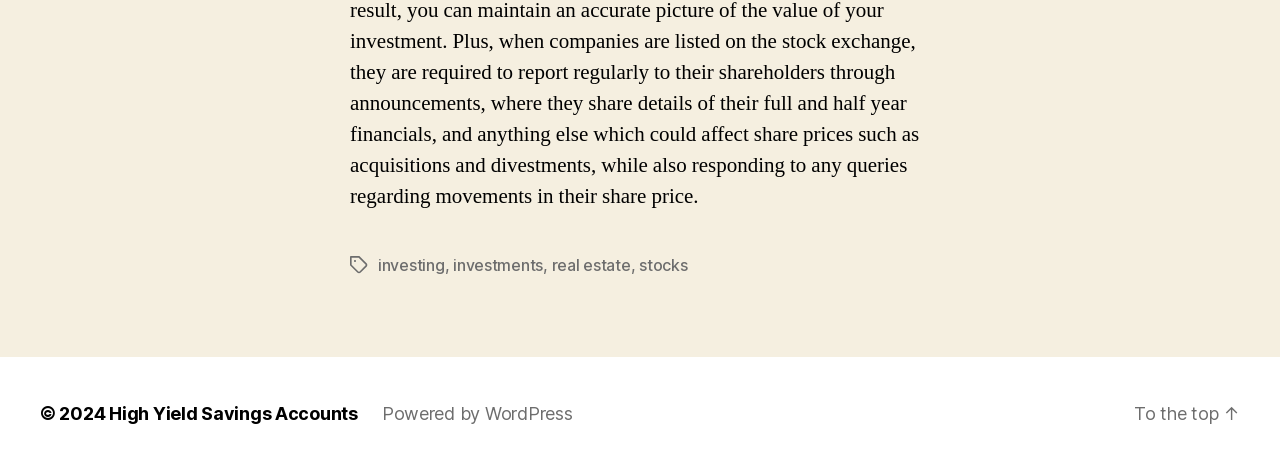What are the investment options?
Could you answer the question in a detailed manner, providing as much information as possible?

Based on the links provided on the webpage, the investment options mentioned are 'investing', 'investments', 'real estate', and 'stocks'. These links are located near the top of the webpage, indicating their importance.